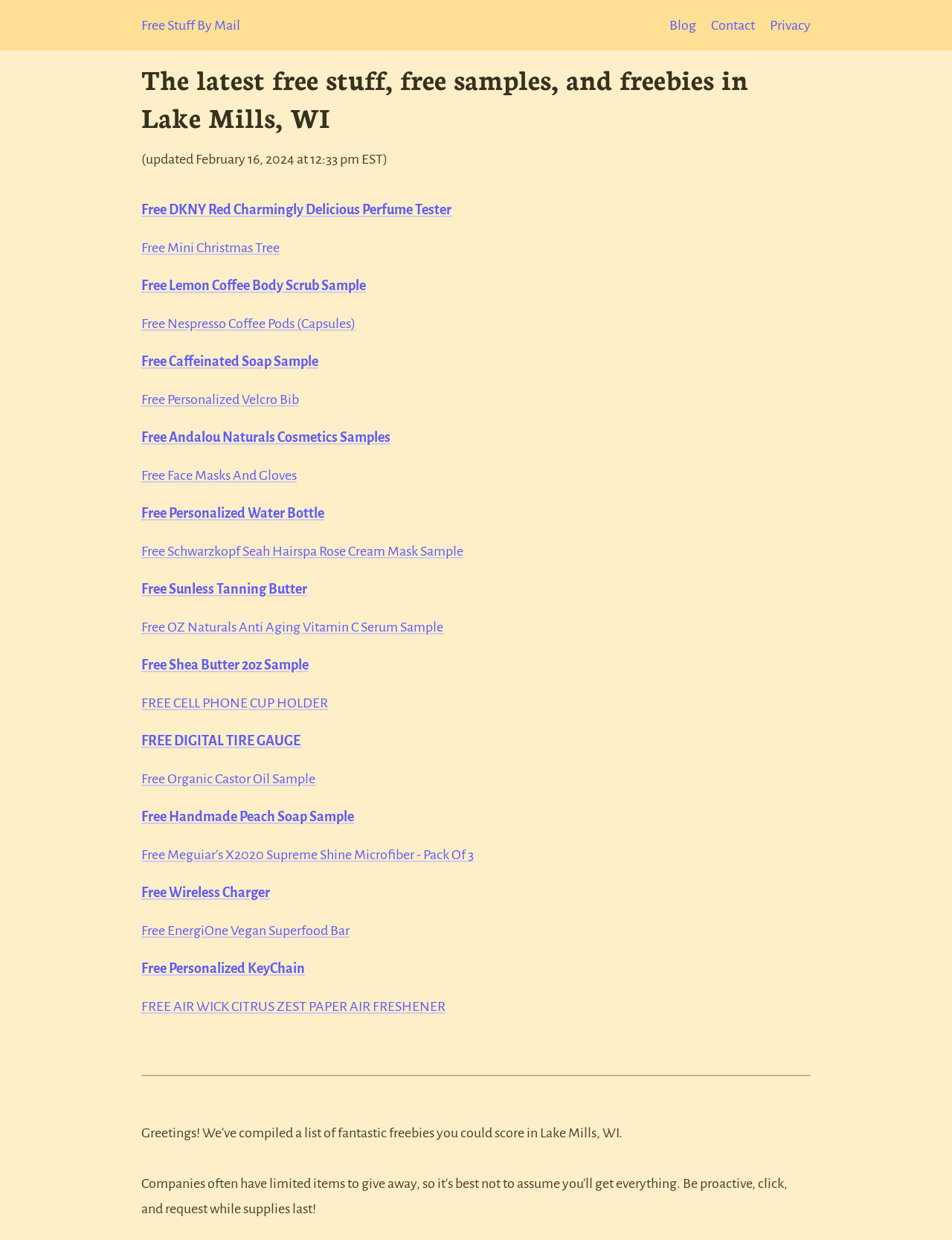What is the free stuff category of the first link?
Provide a comprehensive and detailed answer to the question.

I looked at the text of the first link element 'Free DKNY Red Charmingly Delicious Perfume Tester' and determined that the free stuff category is perfume.